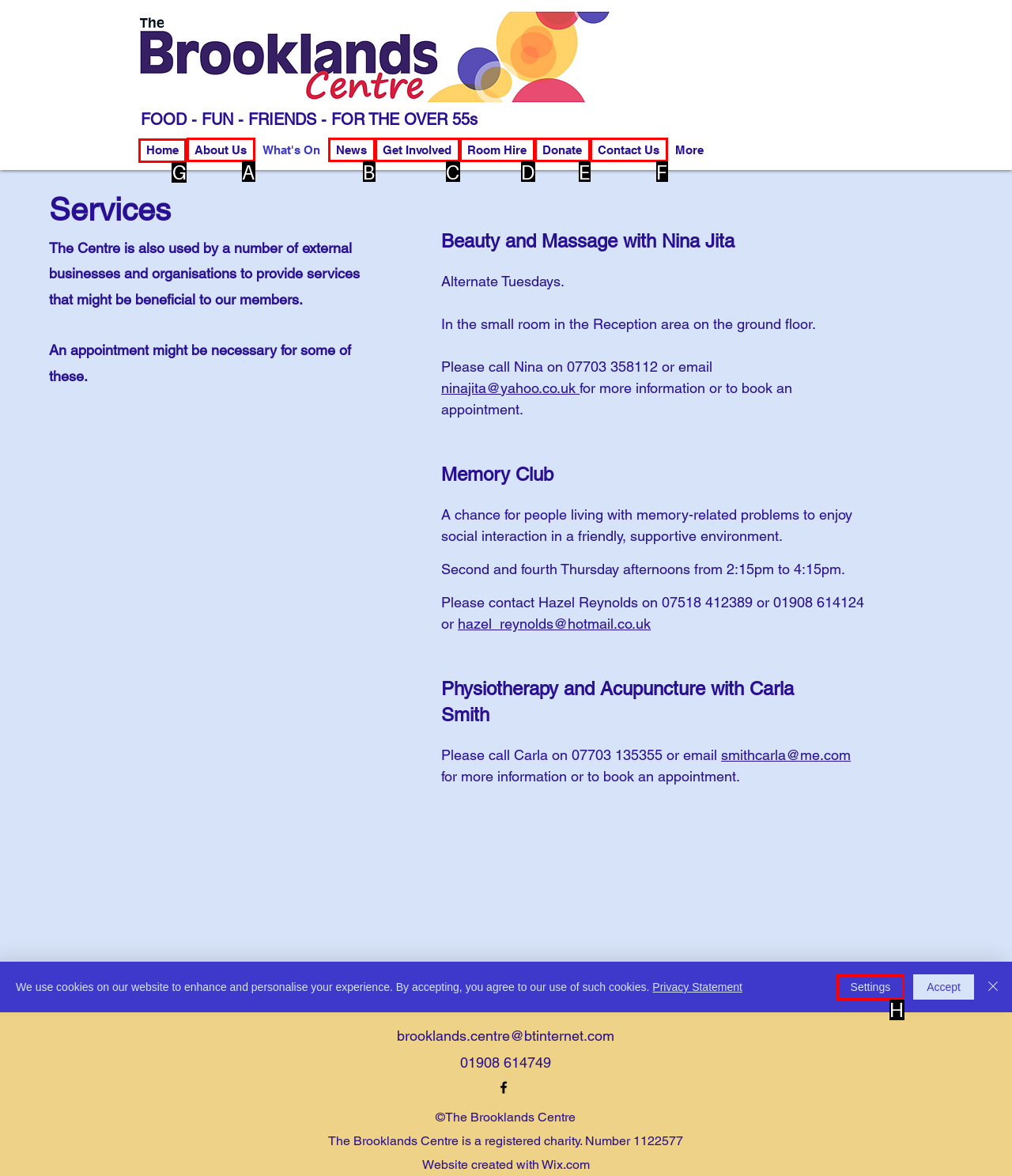To achieve the task: Go to the Home page, indicate the letter of the correct choice from the provided options.

G